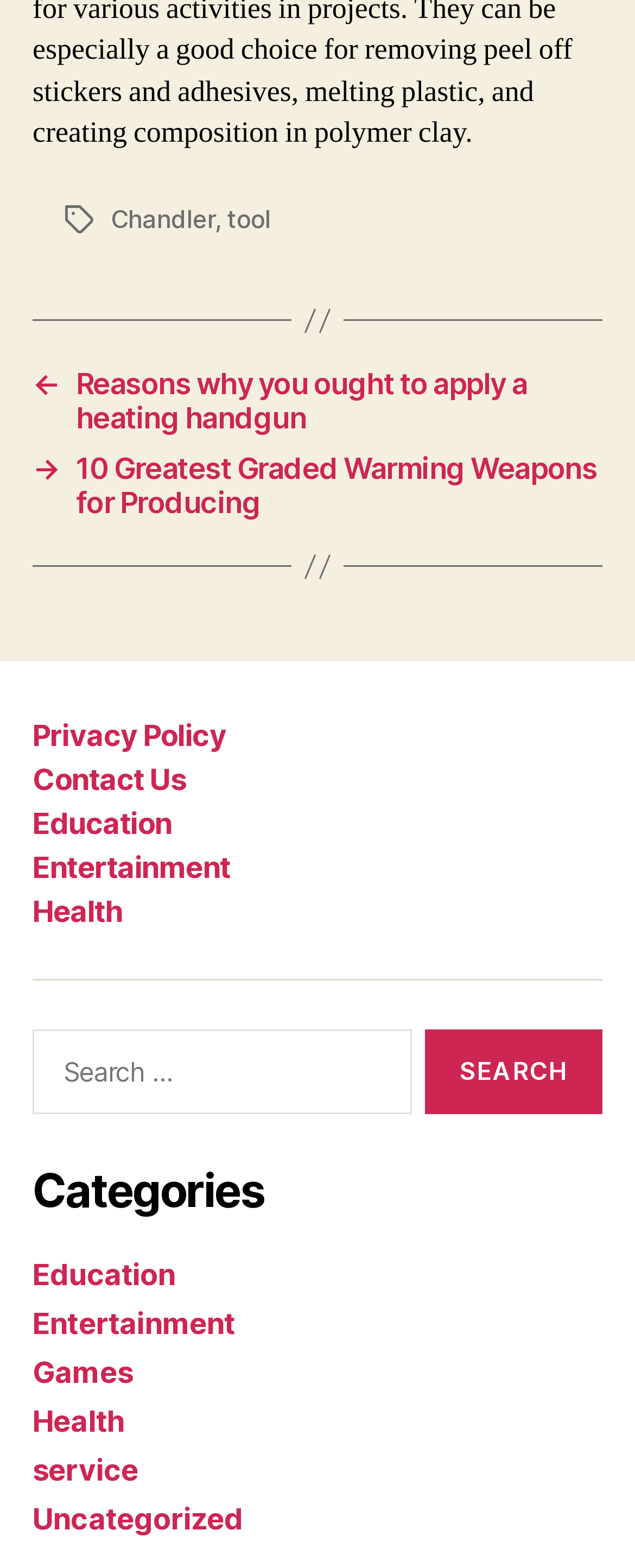Refer to the screenshot and give an in-depth answer to this question: How many categories are listed?

I counted the number of links under the 'Categories' heading, which are 'Education', 'Entertainment', 'Games', 'Health', 'Service', and 'Uncategorized', totaling 7 categories.